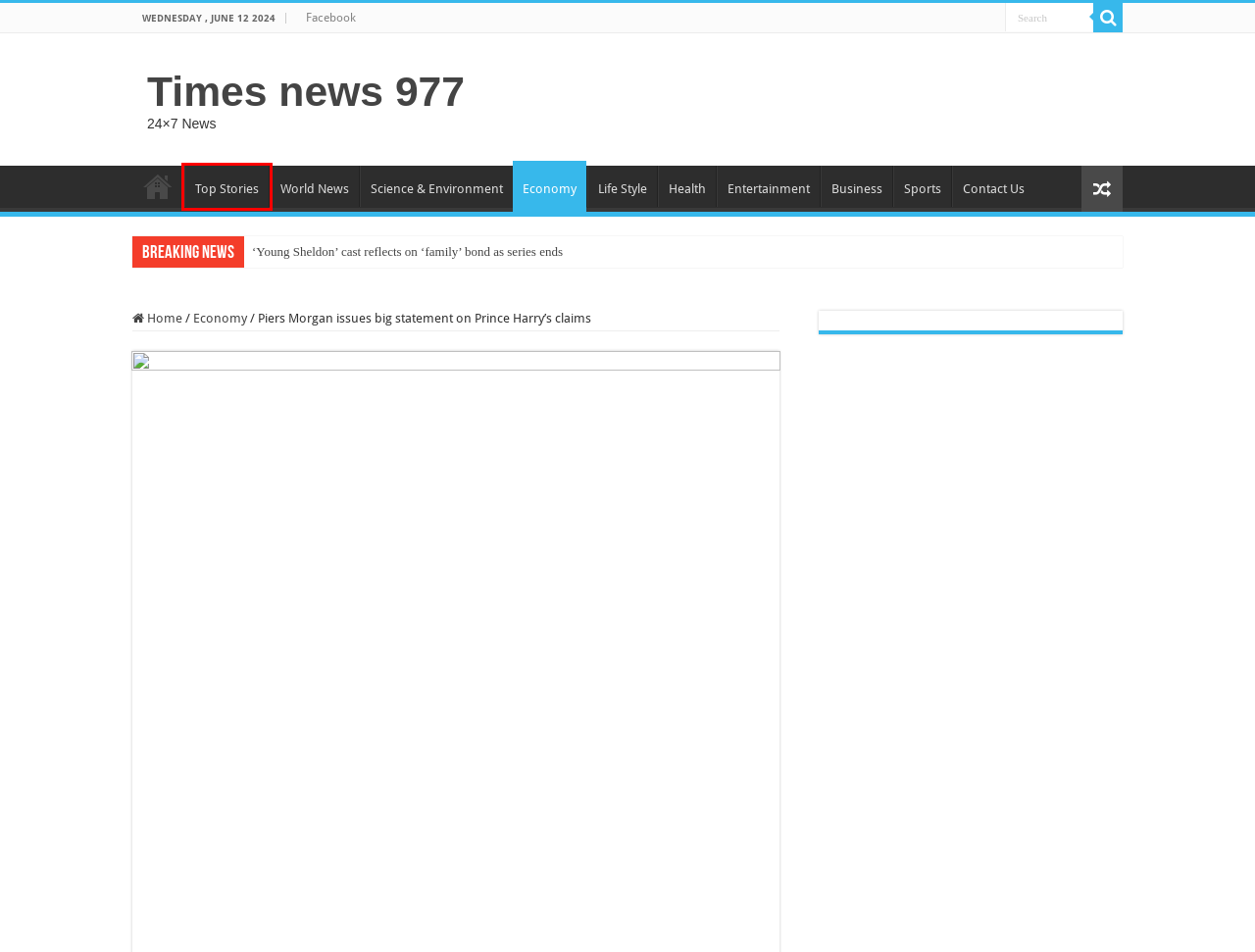Analyze the webpage screenshot with a red bounding box highlighting a UI element. Select the description that best matches the new webpage after clicking the highlighted element. Here are the options:
A. Times news 977 – 24×7 News
B. Contact Us - Times news 977
C. Life Style Archives - Times news 977
D. Economy – Times news 977
E. Science & Environment – Times news 977
F. World News Archives - Times news 977
G. Business Archives - Times news 977
H. Top Stories Archives - Times news 977

H